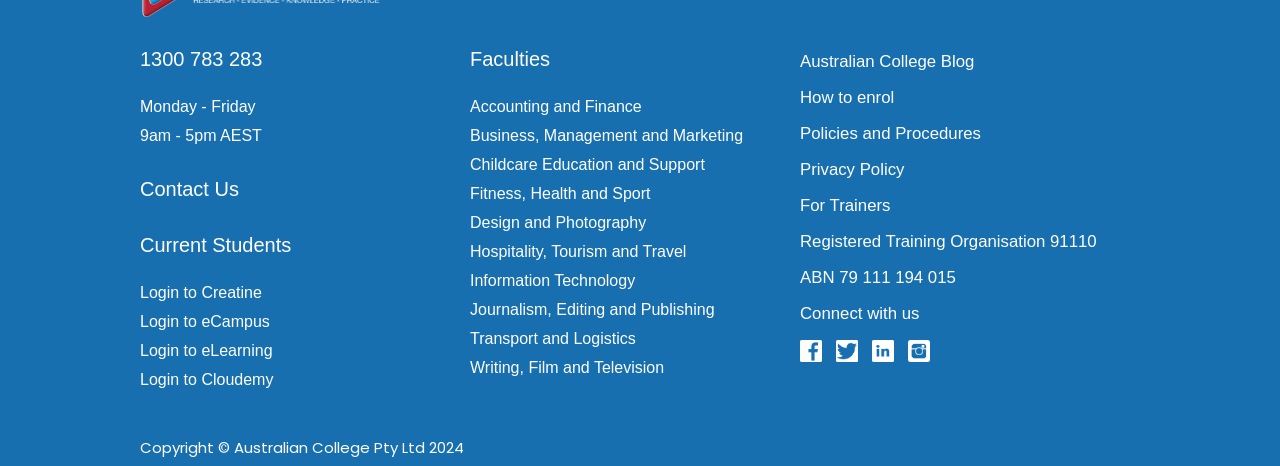Find the bounding box coordinates for the UI element whose description is: "Login to Cloudemy". The coordinates should be four float numbers between 0 and 1, in the format [left, top, right, bottom].

[0.109, 0.796, 0.214, 0.833]